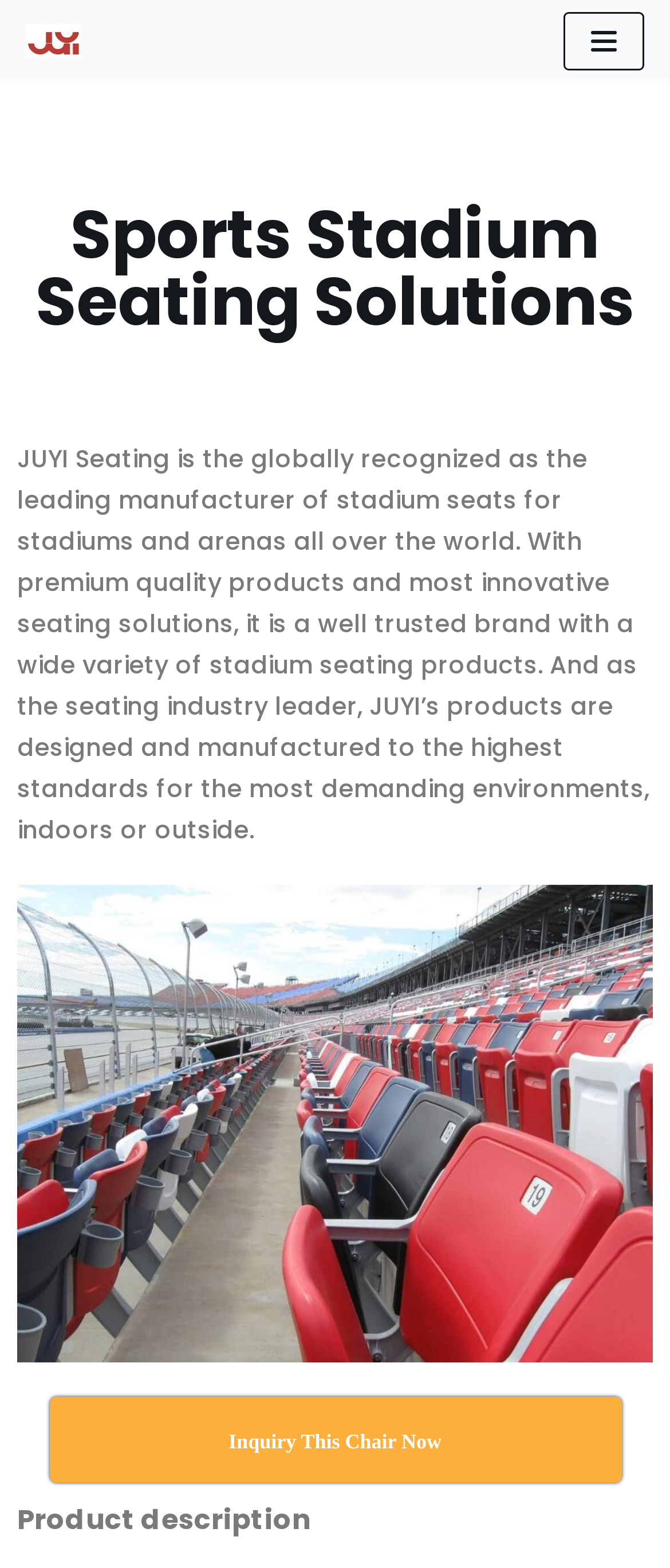Locate the UI element described by 跳至正文 and provide its bounding box coordinates. Use the format (top-left x, top-left y, bottom-right x, bottom-right y) with all values as floating point numbers between 0 and 1.

[0.0, 0.035, 0.103, 0.057]